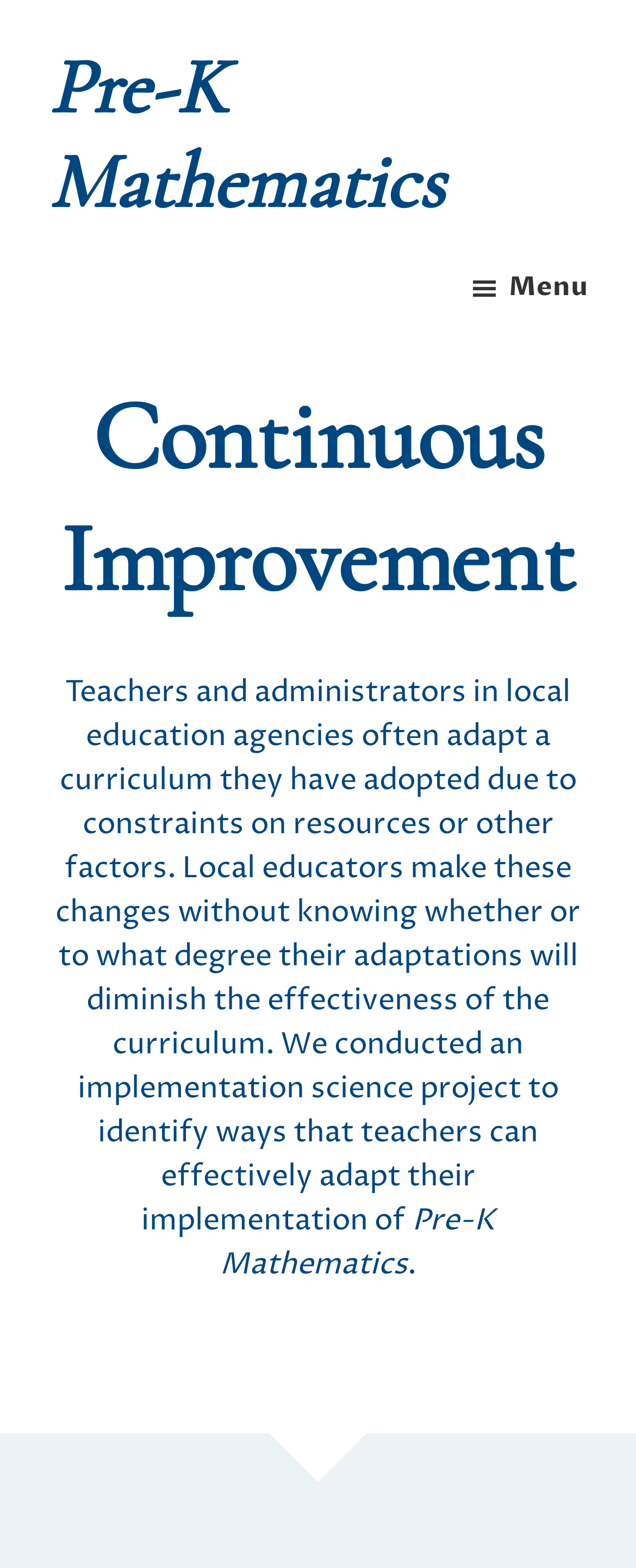What is the role of teachers and administrators?
Based on the image, please offer an in-depth response to the question.

The StaticText mentions that teachers and administrators in local education agencies often adapt a curriculum they have adopted due to constraints on resources or other factors, indicating that their role is to adapt the curriculum.